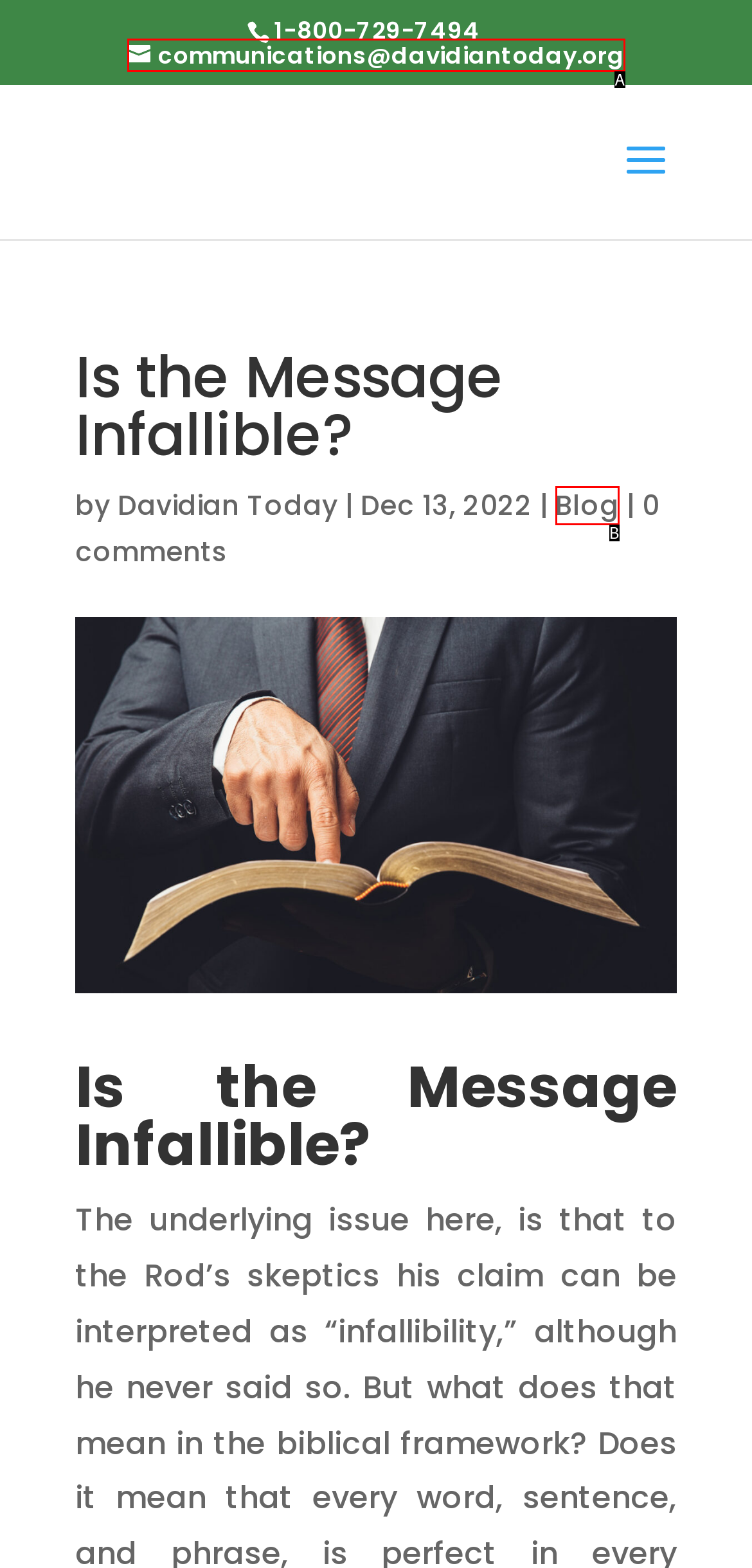Select the HTML element that matches the description: Blog. Provide the letter of the chosen option as your answer.

B